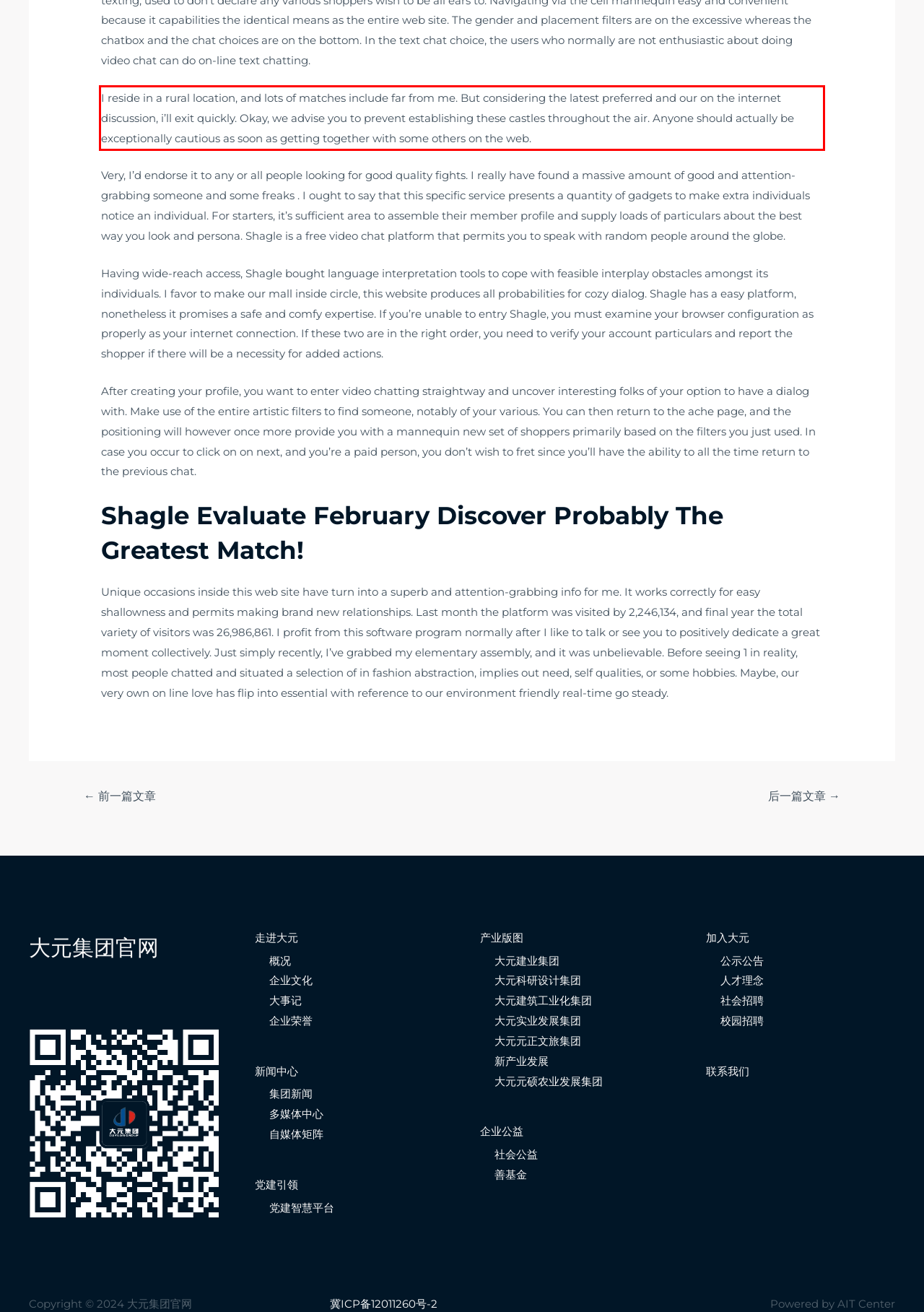Given a screenshot of a webpage containing a red rectangle bounding box, extract and provide the text content found within the red bounding box.

I reside in a rural location, and lots of matches include far from me. But considering the latest preferred and our on the internet discussion, i’ll exit quickly. Okay, we advise you to prevent establishing these castles throughout the air. Anyone should actually be exceptionally cautious as soon as getting together with some others on the web.